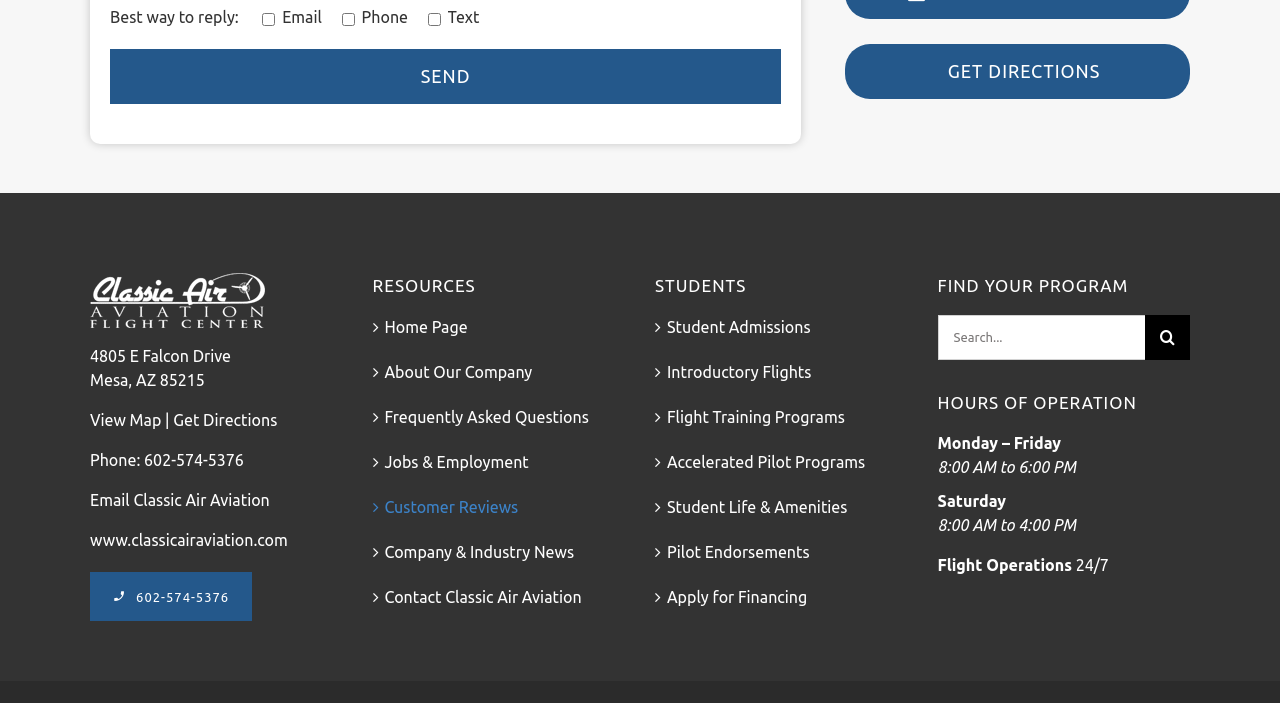Reply to the question with a single word or phrase:
What are the hours of operation for Classic Air Aviation on Saturday?

8:00 AM to 4:00 PM